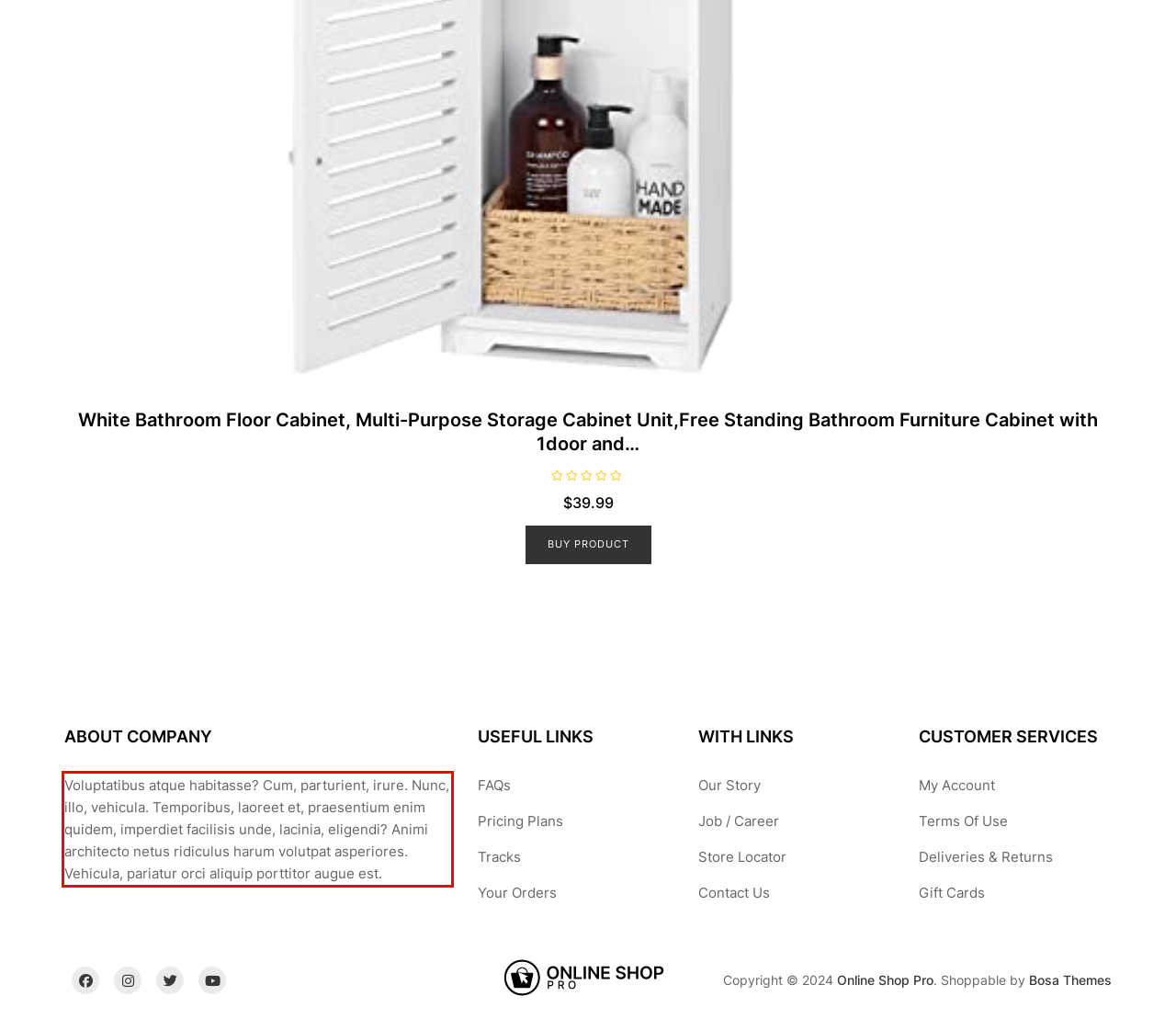Identify the red bounding box in the webpage screenshot and perform OCR to generate the text content enclosed.

Voluptatibus atque habitasse? Cum, parturient, irure. Nunc, illo, vehicula. Temporibus, laoreet et, praesentium enim quidem, imperdiet facilisis unde, lacinia, eligendi? Animi architecto netus ridiculus harum volutpat asperiores. Vehicula, pariatur orci aliquip porttitor augue est.